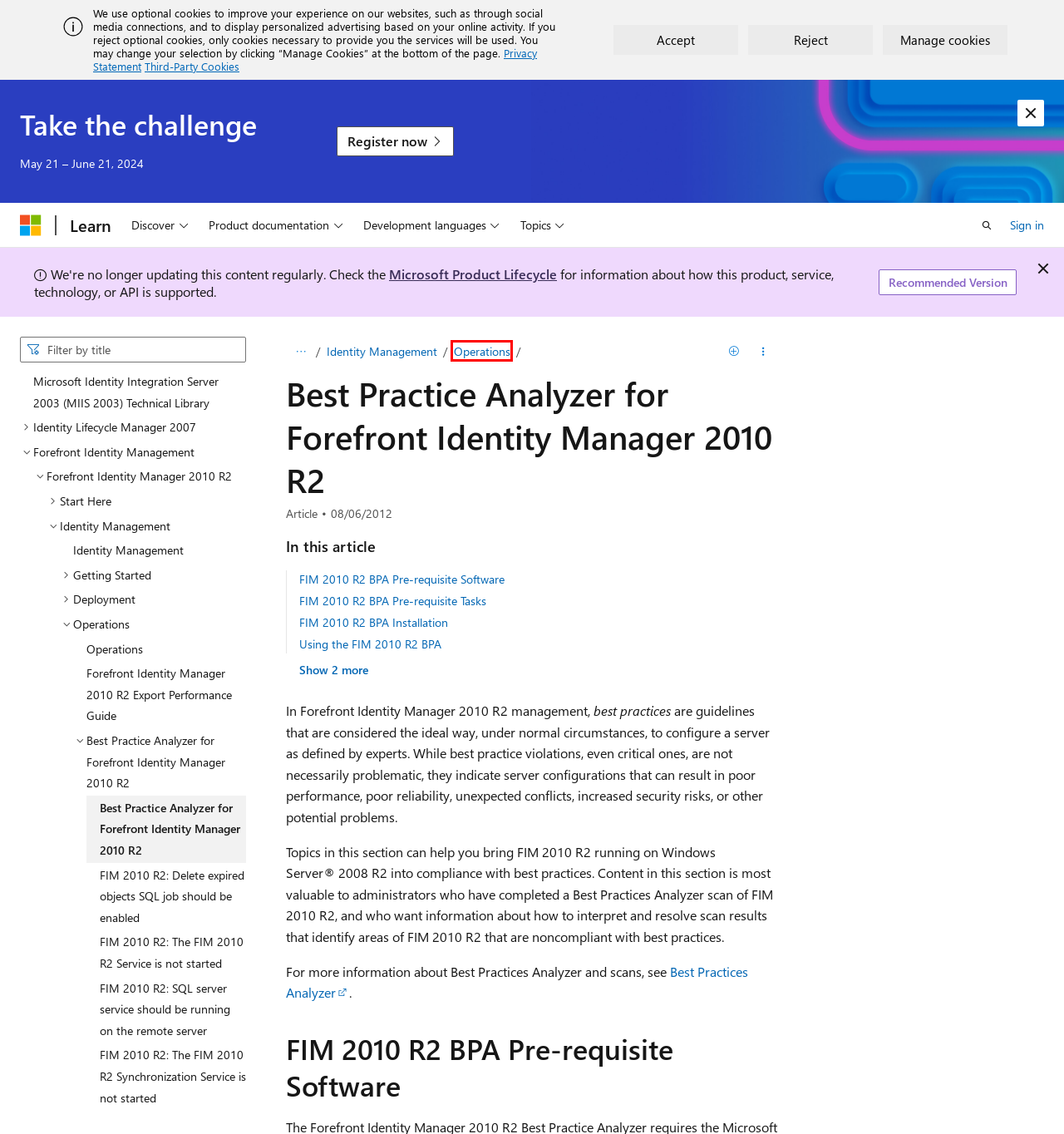Examine the screenshot of the webpage, which includes a red bounding box around an element. Choose the best matching webpage description for the page that will be displayed after clicking the element inside the red bounding box. Here are the candidates:
A. Third party cookie inventory - Microsoft Support
B. Forefront Identity Manager 2010 R2 Export Performance Guide | Microsoft Learn
C. Identity Management | Microsoft Learn
D. FIM 2010 R2:  SQL server service should be running on the remote server | Microsoft Learn
E. Your request has been blocked. This could be
                        due to several reasons.
F. Microsoft Identity Manager documentation | Microsoft Learn
G. Operations | Microsoft Learn
H. Microsoft Identity Integration Server 2003 (MIIS 2003) Technical Library | Microsoft Learn

G